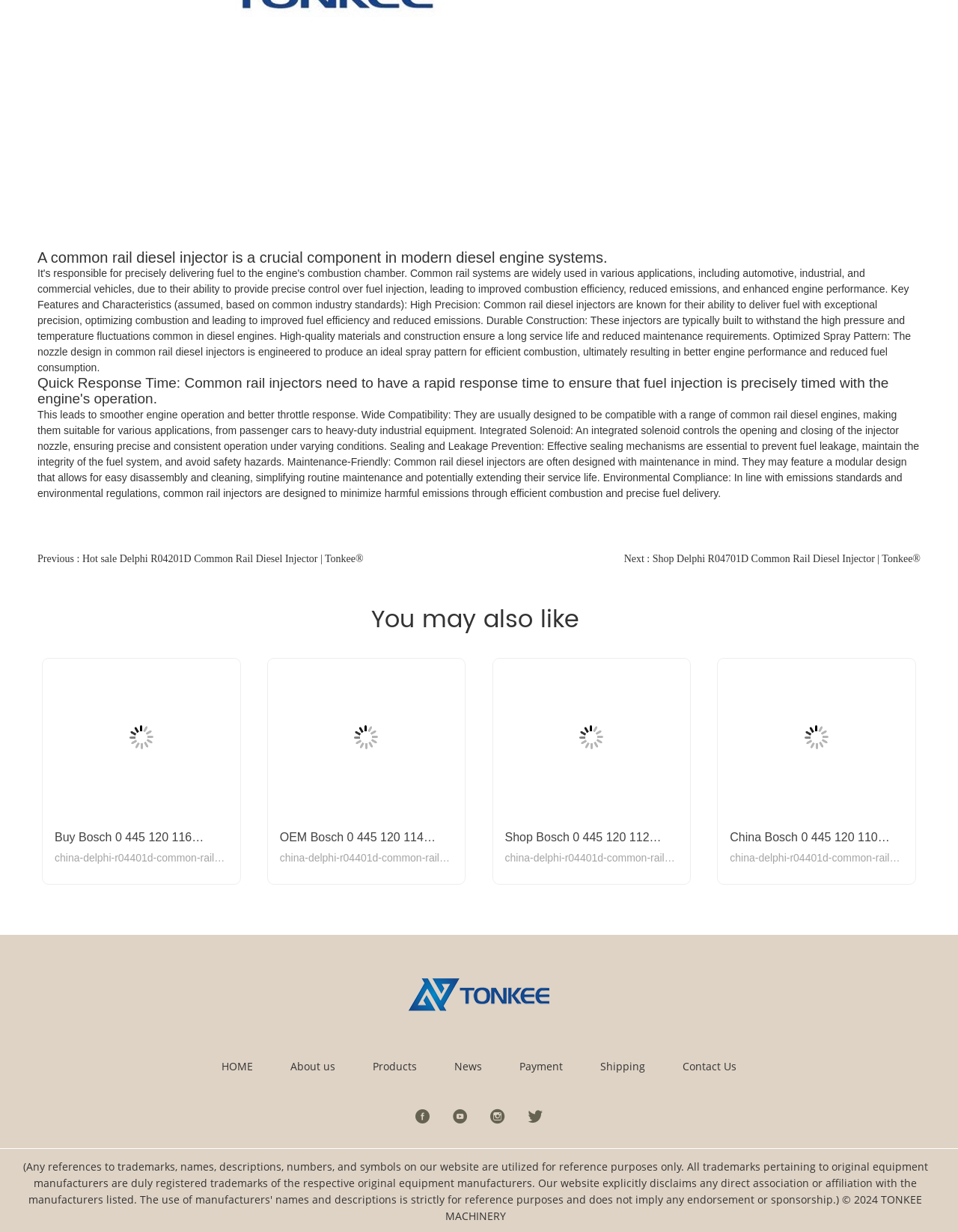Refer to the image and provide an in-depth answer to the question: 
What is the purpose of the 'You may also like' section on the webpage?

The 'You may also like' section on the webpage displays related products, such as other common rail diesel injectors, allowing users to explore similar options and potentially make a purchase, as inferred from the webpage layout and content.